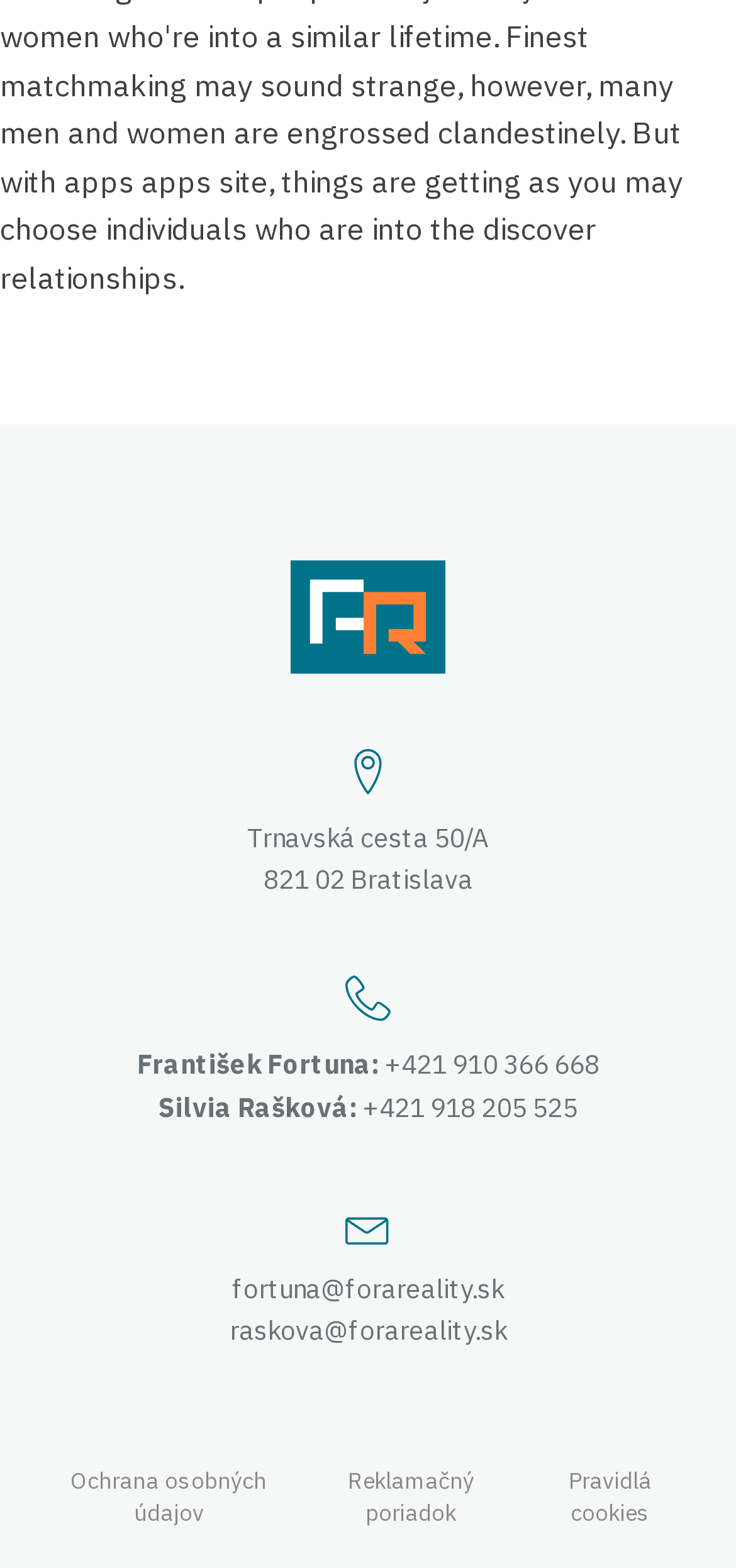Answer the question in a single word or phrase:
What is the icon next to the phone number?

phone-handset